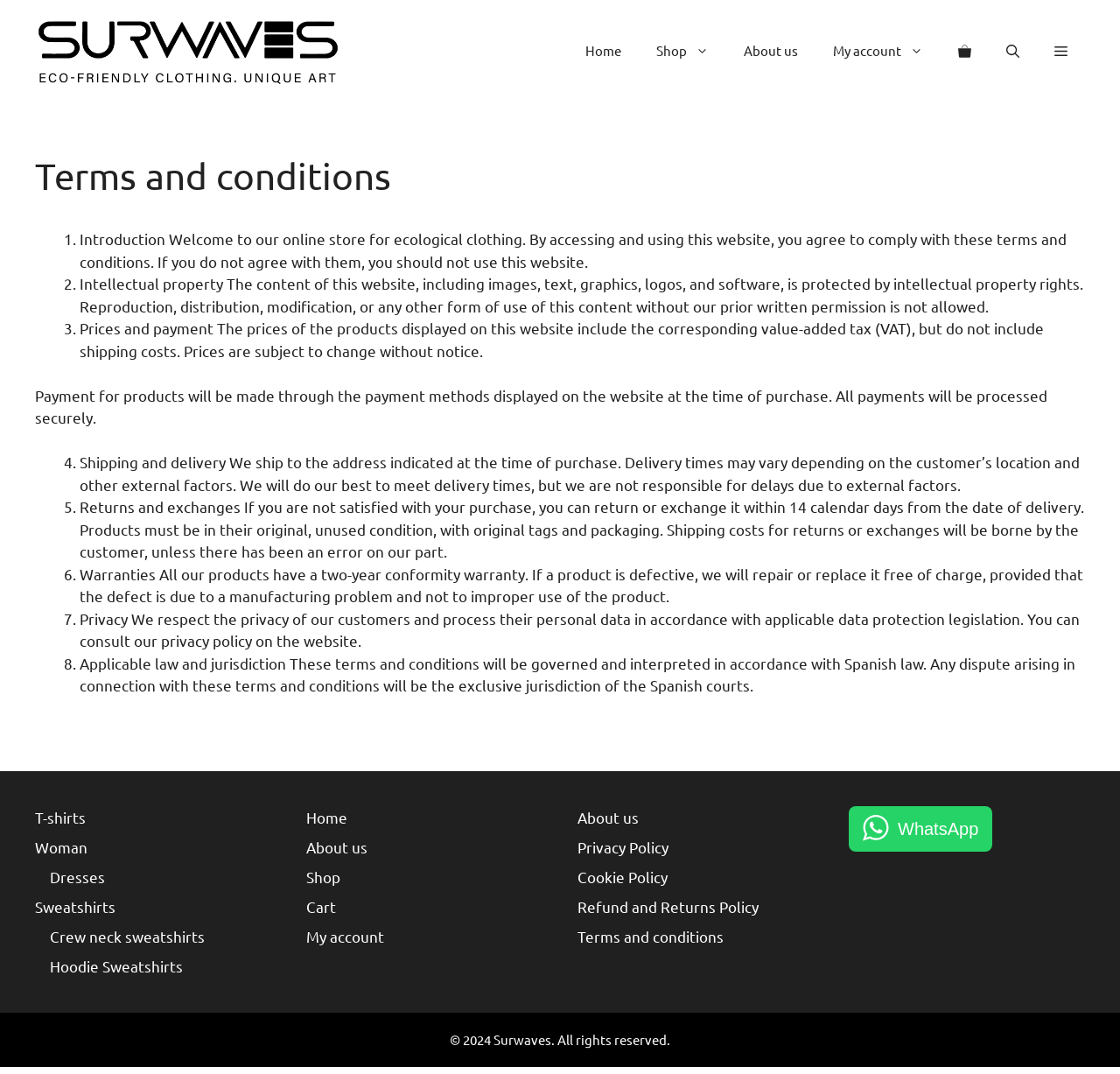Using the details in the image, give a detailed response to the question below:
What is the topic of the article on this webpage?

The article on this webpage is about the terms and conditions of using the Surwaves website, as indicated by the heading 'Terms and conditions' at the top of the article.